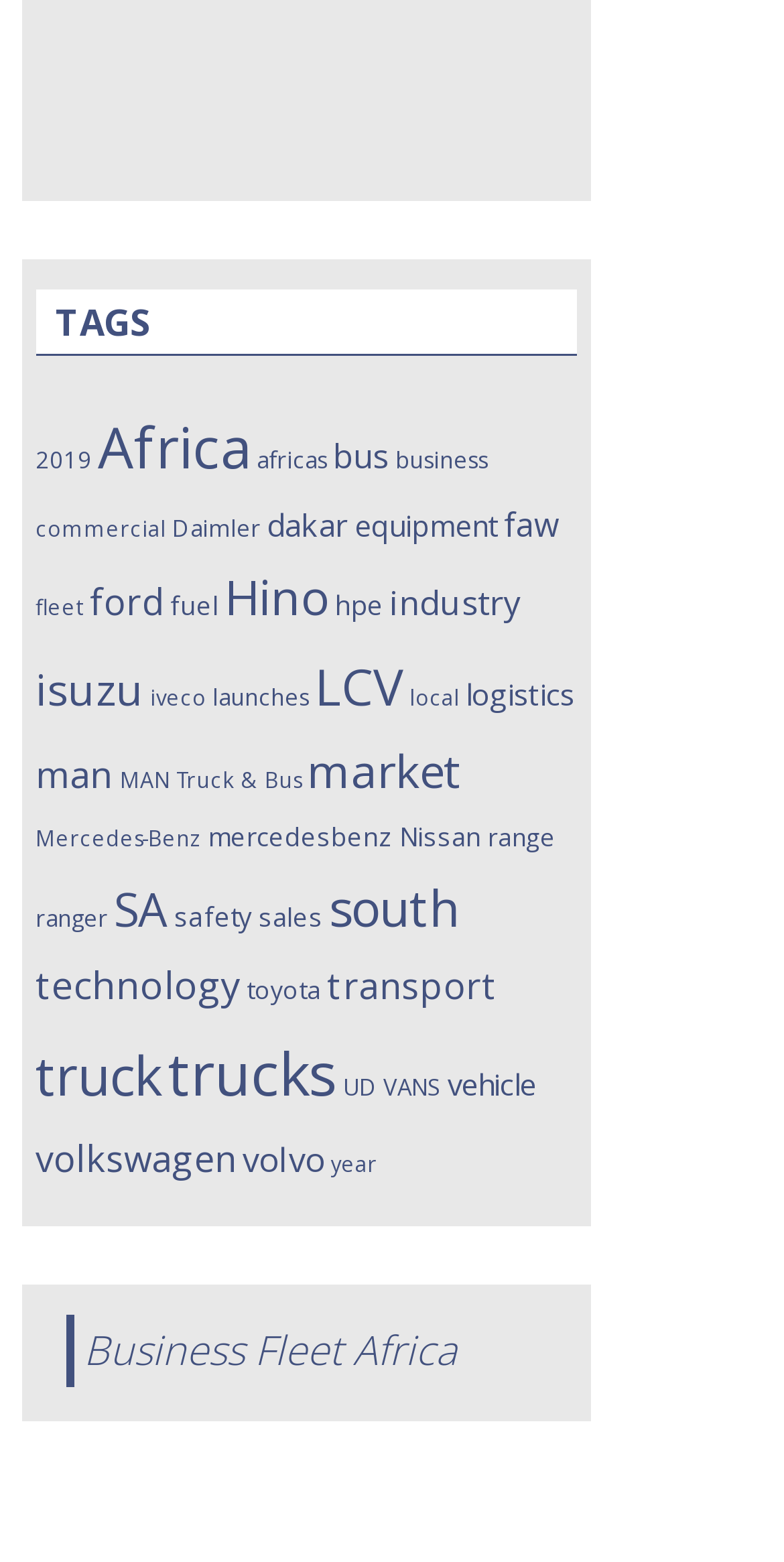Look at the image and answer the question in detail:
What is the topic of the blockquote at the bottom of the webpage?

I found a blockquote element at the bottom of the webpage, which contains a link with the text 'Business Fleet Africa'. This suggests that the blockquote is about Business Fleet Africa.